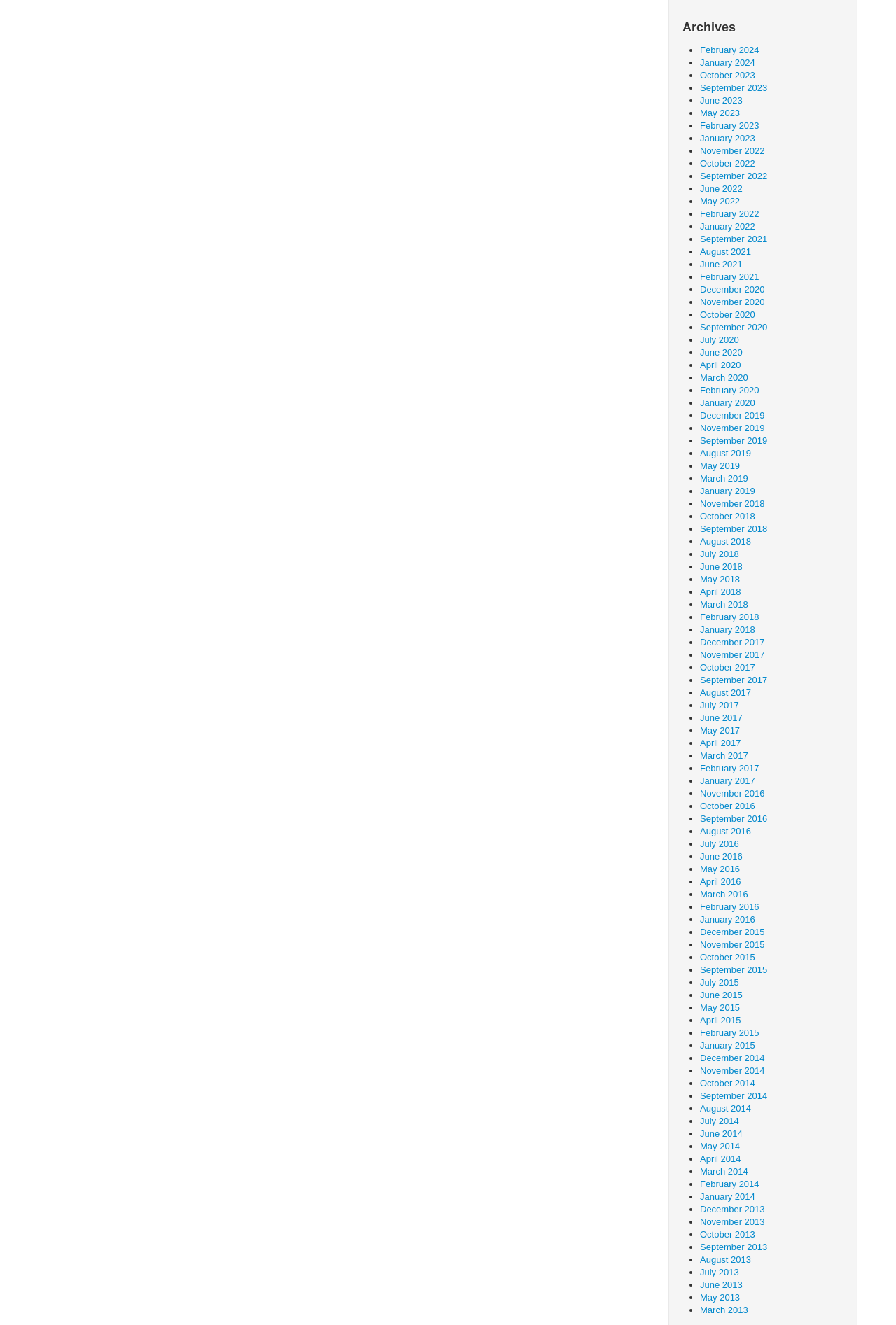Please determine the bounding box coordinates of the section I need to click to accomplish this instruction: "View archives for January 2023".

[0.781, 0.1, 0.843, 0.108]